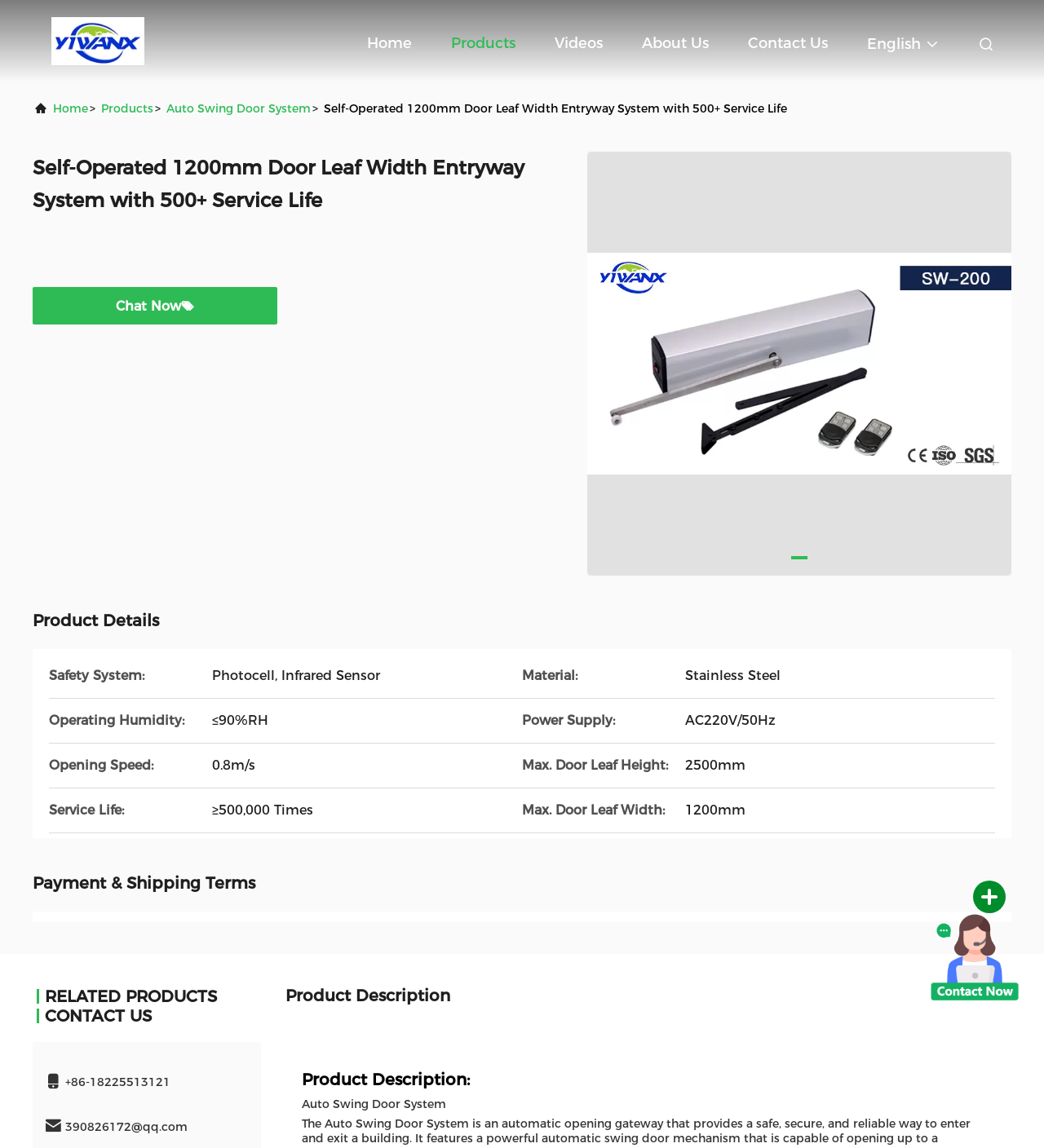What is the material of the door leaf?
Using the information from the image, provide a comprehensive answer to the question.

I found the material of the door leaf by looking at the product details section, where it is specified that the material is Stainless Steel.